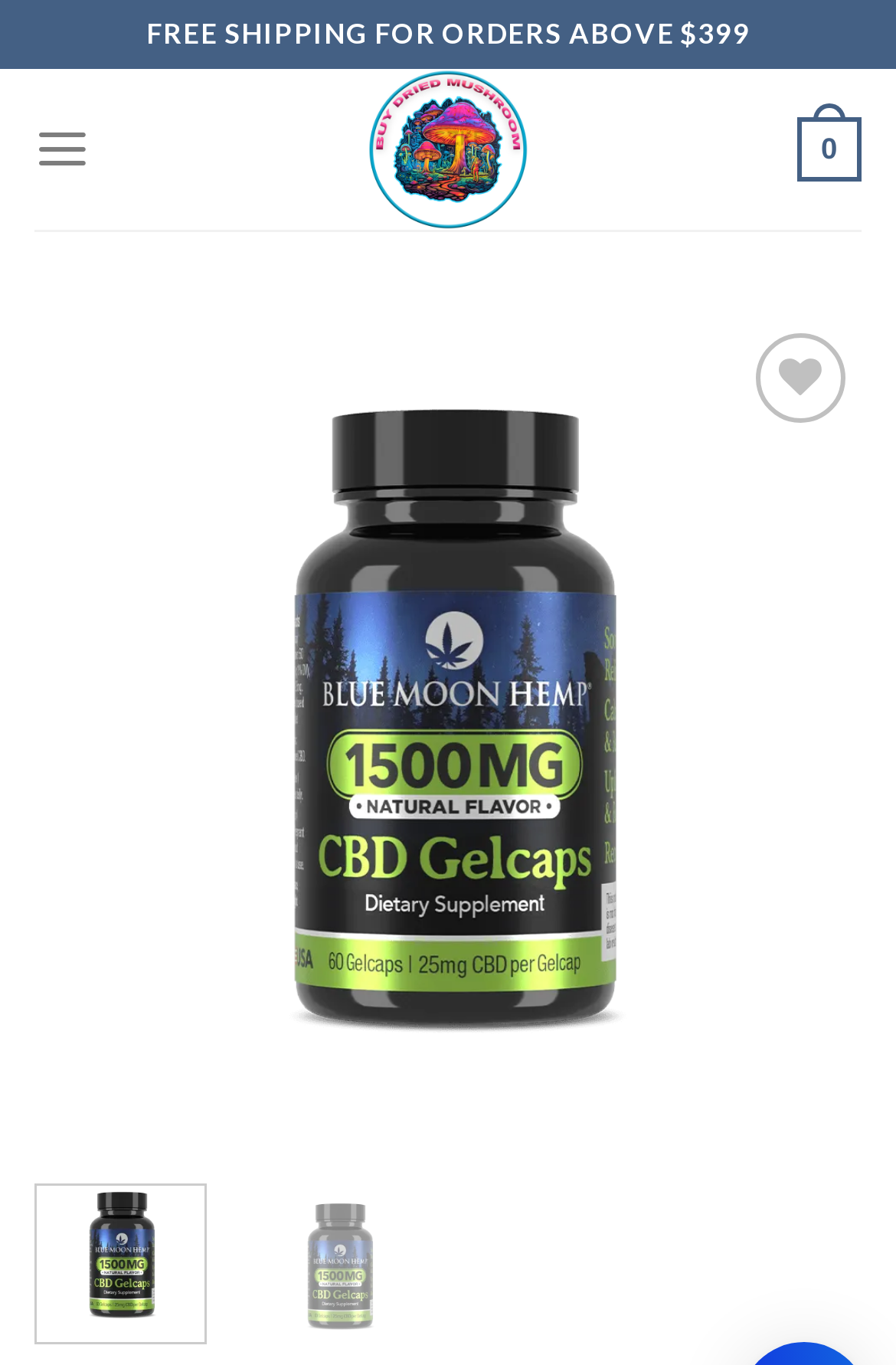Determine the primary headline of the webpage.

Blue Moon Hemp – CBD Gel Caps – 60 Count